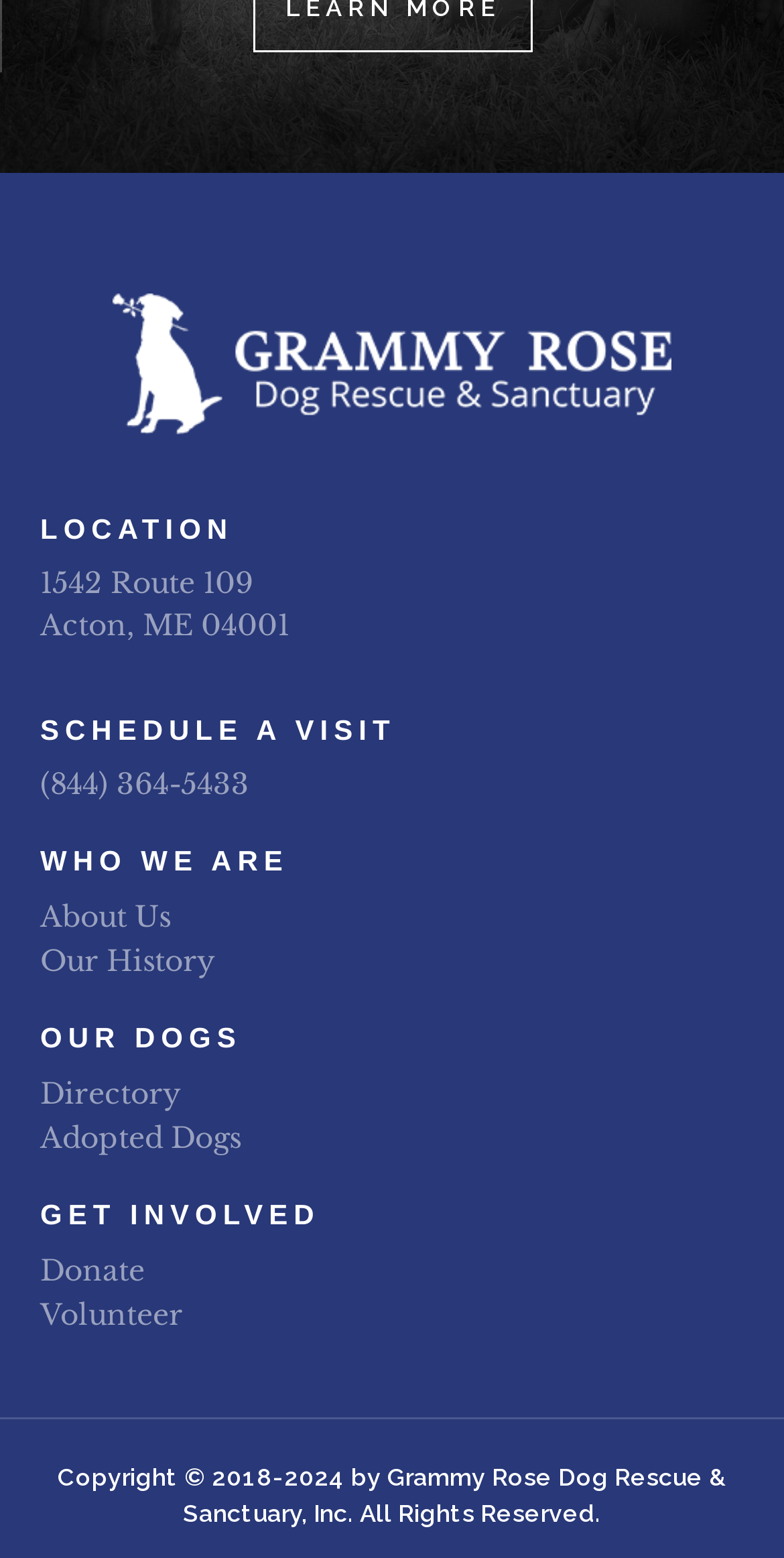What is the phone number of Grammy Rose Dog Rescue & Sanctuary?
Identify the answer in the screenshot and reply with a single word or phrase.

(844) 364-5433